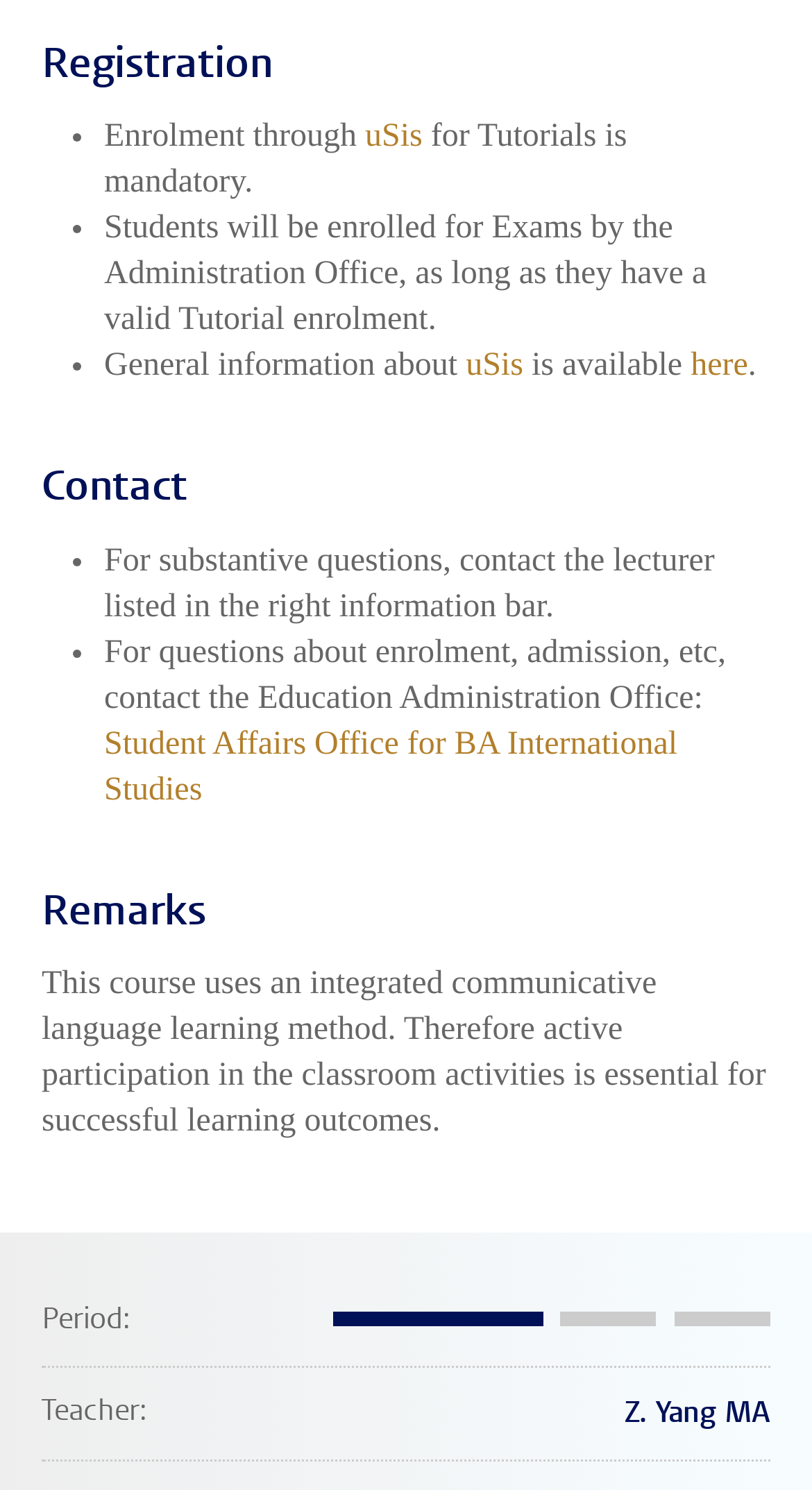Respond to the question below with a concise word or phrase:
Who is the teacher for this course?

Z. Yang MA